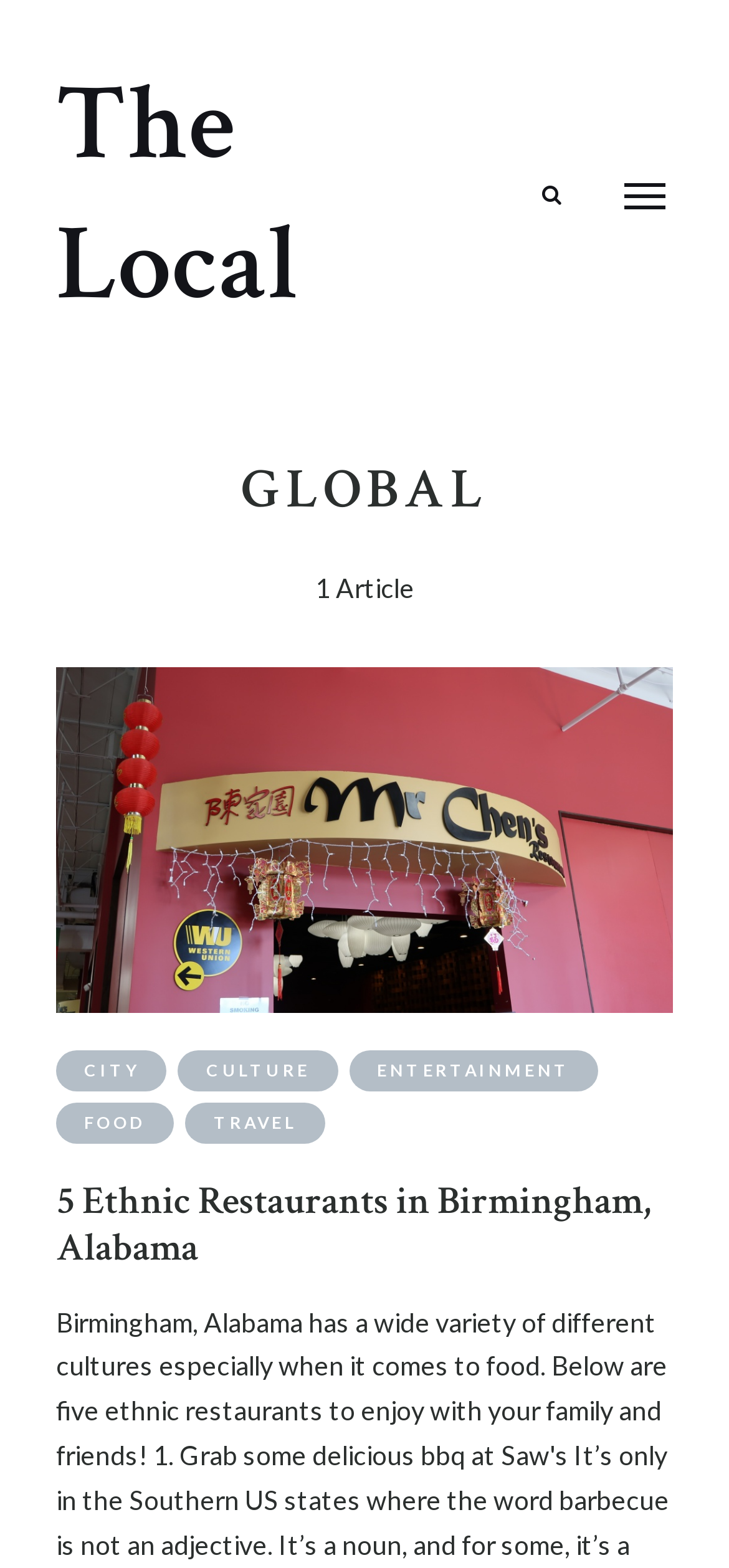Provide the bounding box coordinates of the HTML element described by the text: "Menu". The coordinates should be in the format [left, top, right, bottom] with values between 0 and 1.

[0.846, 0.107, 0.923, 0.143]